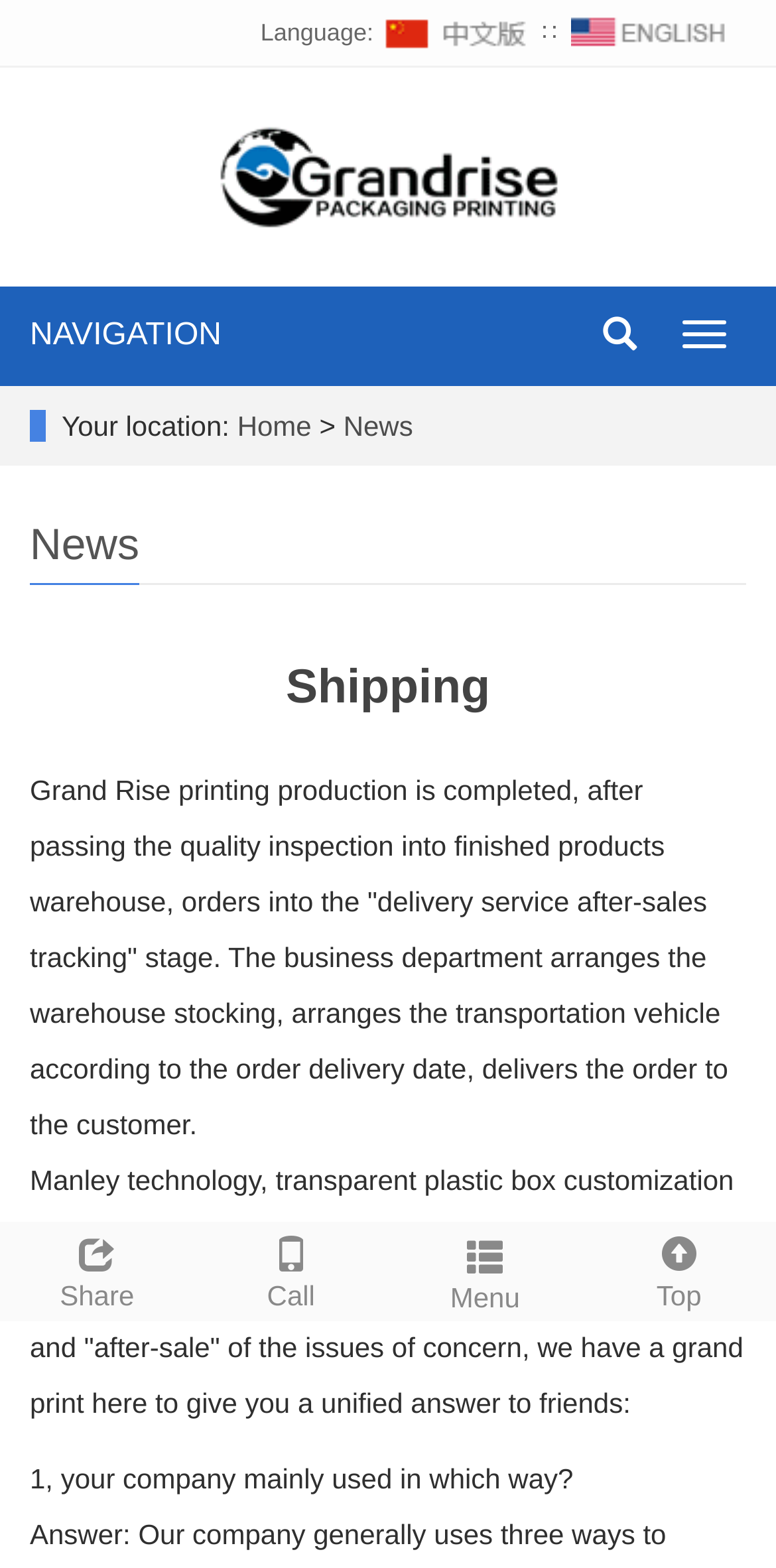Determine the bounding box coordinates of the clickable region to follow the instruction: "Go to top of the page".

[0.75, 0.779, 1.0, 0.839]